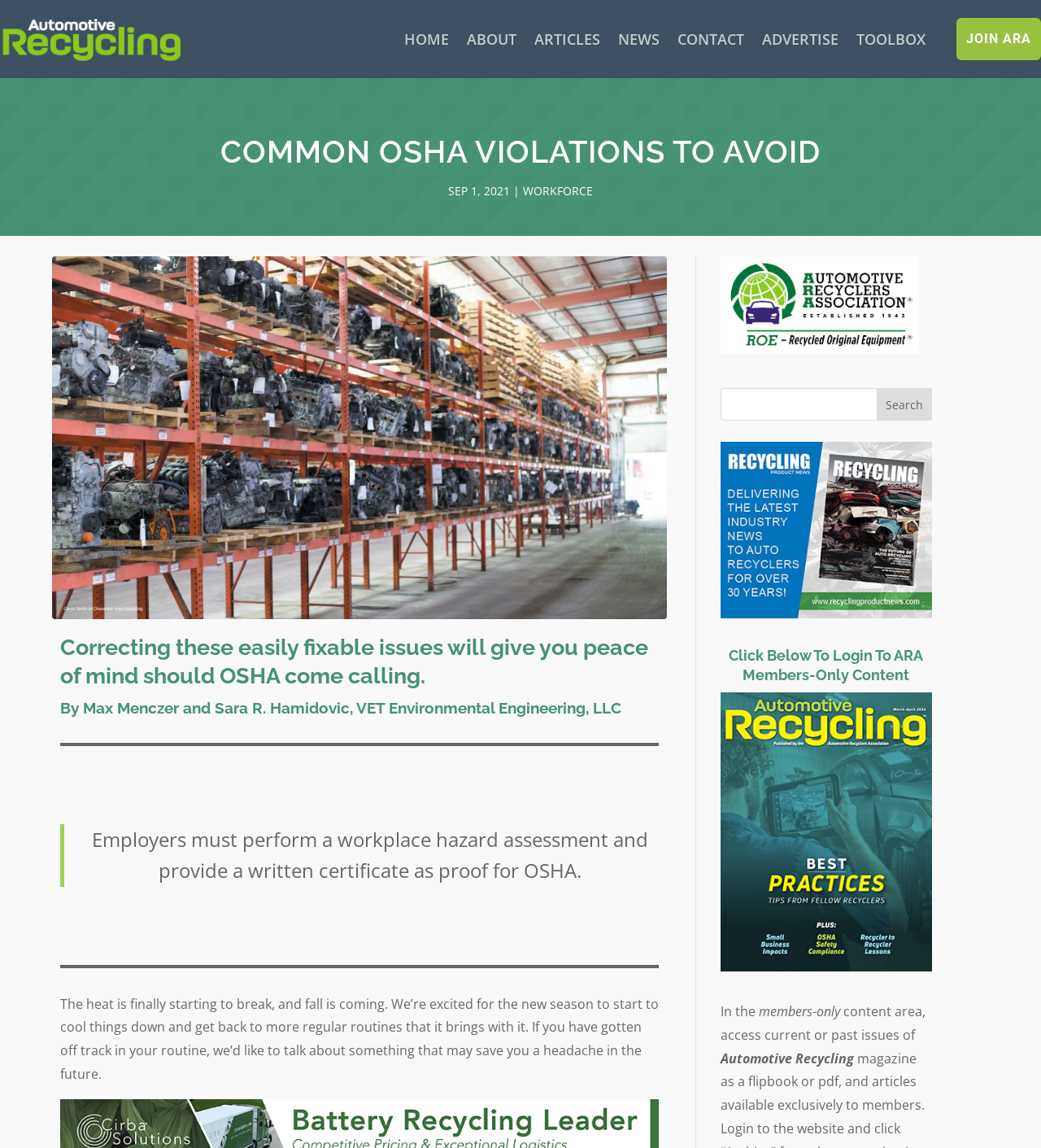Locate the UI element described by aria-label="Auto Recycling magazine" in the provided webpage screenshot. Return the bounding box coordinates in the format (top-left x, top-left y, bottom-right x, bottom-right y), ensuring all values are between 0 and 1.

[0.489, 0.526, 0.692, 0.542]